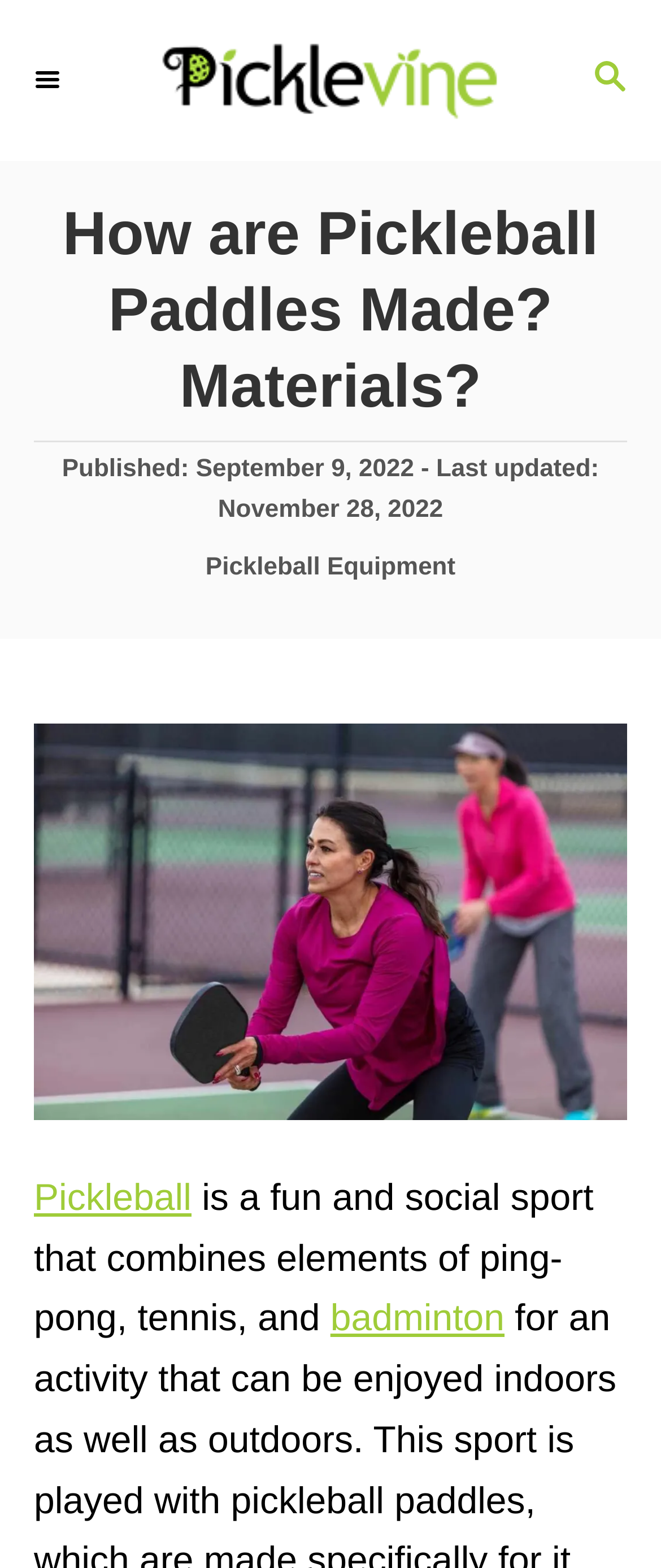Identify the bounding box coordinates for the UI element described as: "Pickleball Equipment". The coordinates should be provided as four floats between 0 and 1: [left, top, right, bottom].

[0.311, 0.353, 0.689, 0.37]